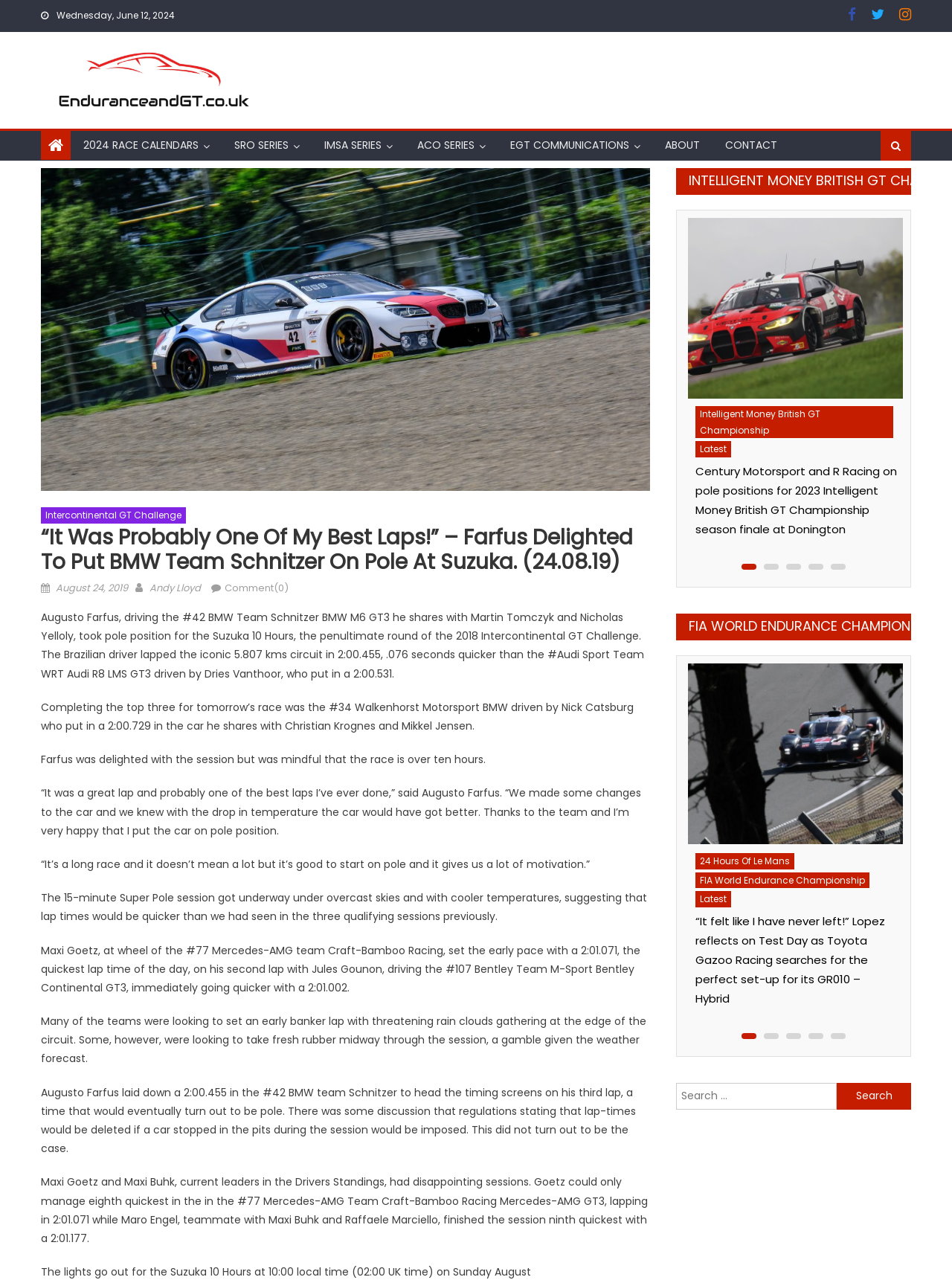Carefully observe the image and respond to the question with a detailed answer:
What is the position of Augusto Farfus in the Suzuka 10 Hours?

The article mentions that Augusto Farfus took pole position for the Suzuka 10 Hours, which can be found in the StaticText element with coordinates [0.043, 0.477, 0.677, 0.532].